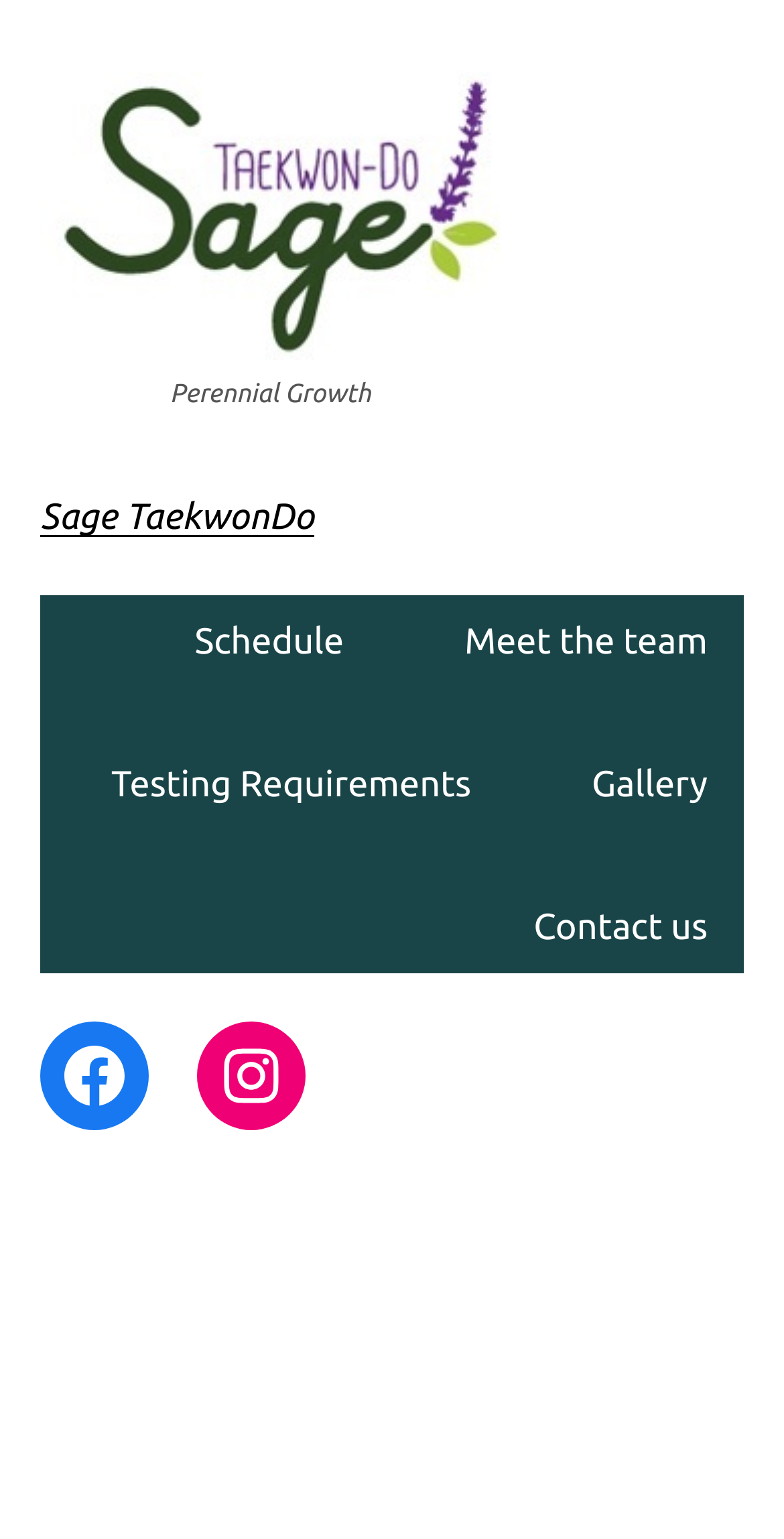Craft a detailed narrative of the webpage's structure and content.

The webpage is about Sage TaekwonDo, specifically the "Meet the team" section. At the top-left corner, there is a figure with a caption "Perennial Growth". Below the figure, there is a heading that reads "Sage TaekwonDo", which is also a link. 

To the right of the figure, there is a navigation menu with five links: "Schedule", "Meet the team", "Testing Requirements", "Gallery", and "Contact us". These links are arranged horizontally, with "Schedule" on the left and "Contact us" on the right.

At the bottom-left corner, there are two social media links, "Facebook" and "Instagram", arranged horizontally. 

The webpage also provides information about one of the instructors, Steven Lovett, a 5th-degree black belt who has been training Taekwon-Do since 1999 and is the head instructor at Sage Taekwon-Do.